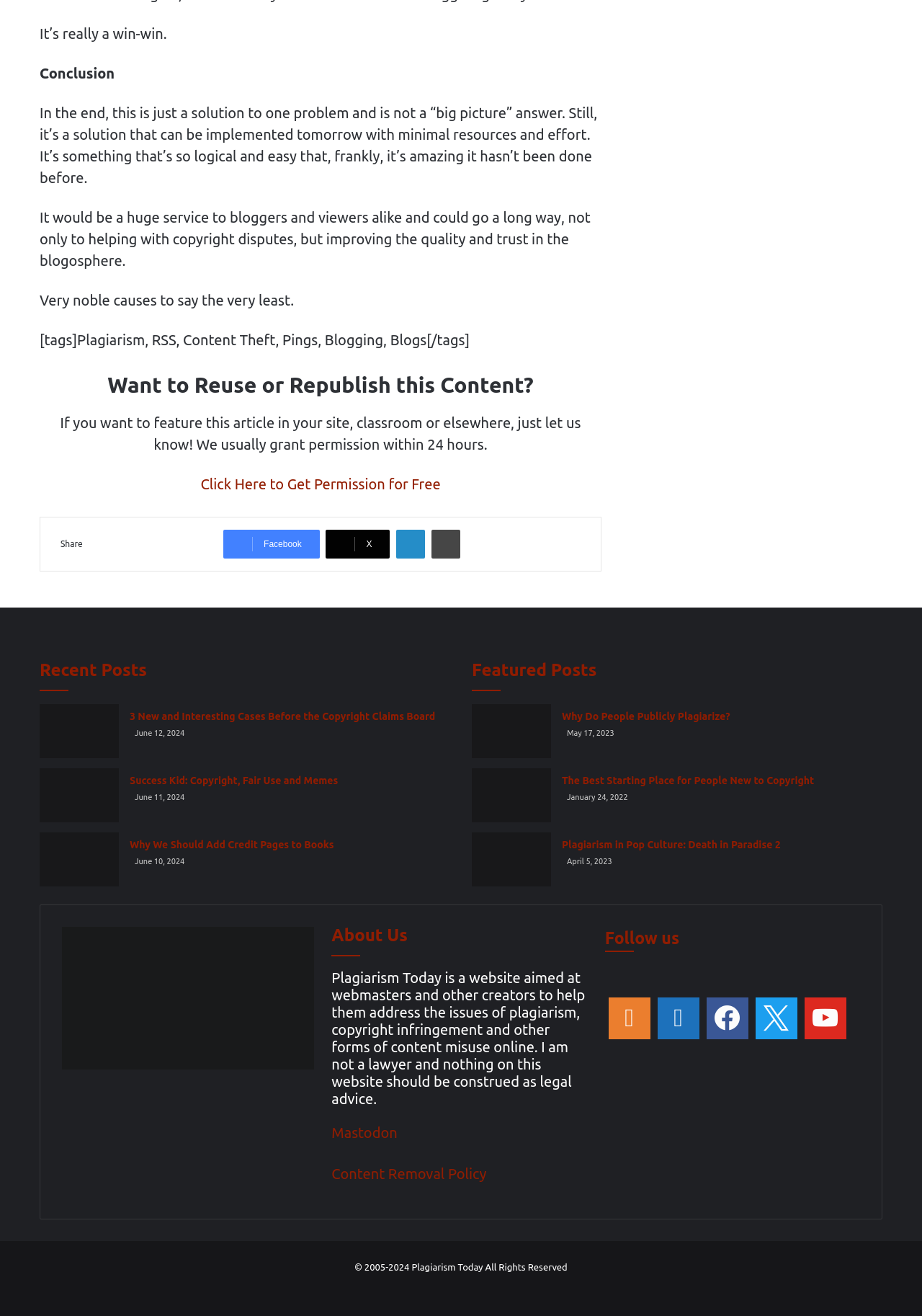What social media platforms can users follow the website on?
Please respond to the question thoroughly and include all relevant details.

The website provides links to various social media platforms, including Facebook, Mastodon, and others, in the 'Follow us' section, allowing users to follow the website on these platforms.